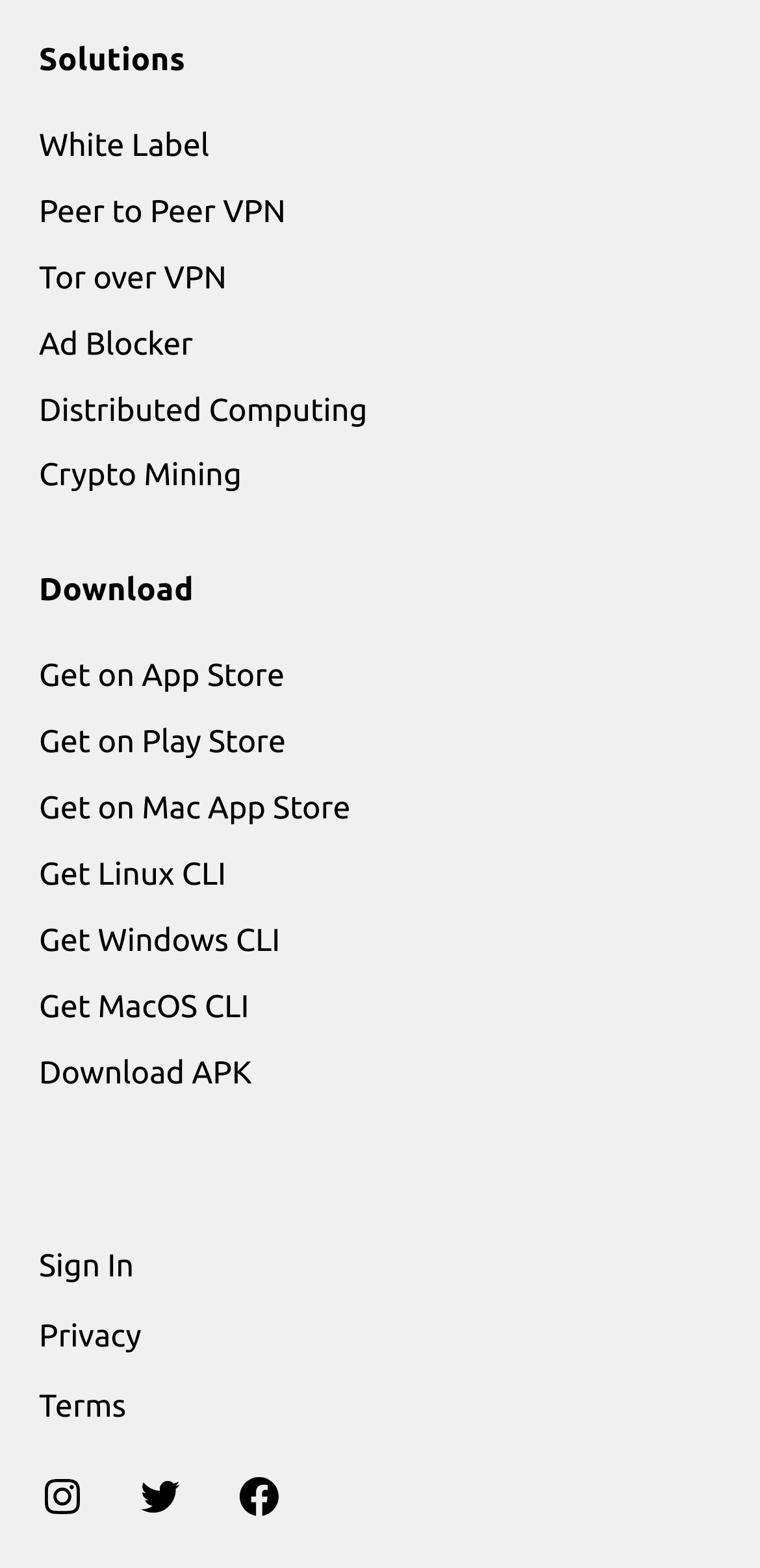Please find the bounding box coordinates of the element's region to be clicked to carry out this instruction: "Get on Play Store".

[0.051, 0.462, 0.376, 0.485]